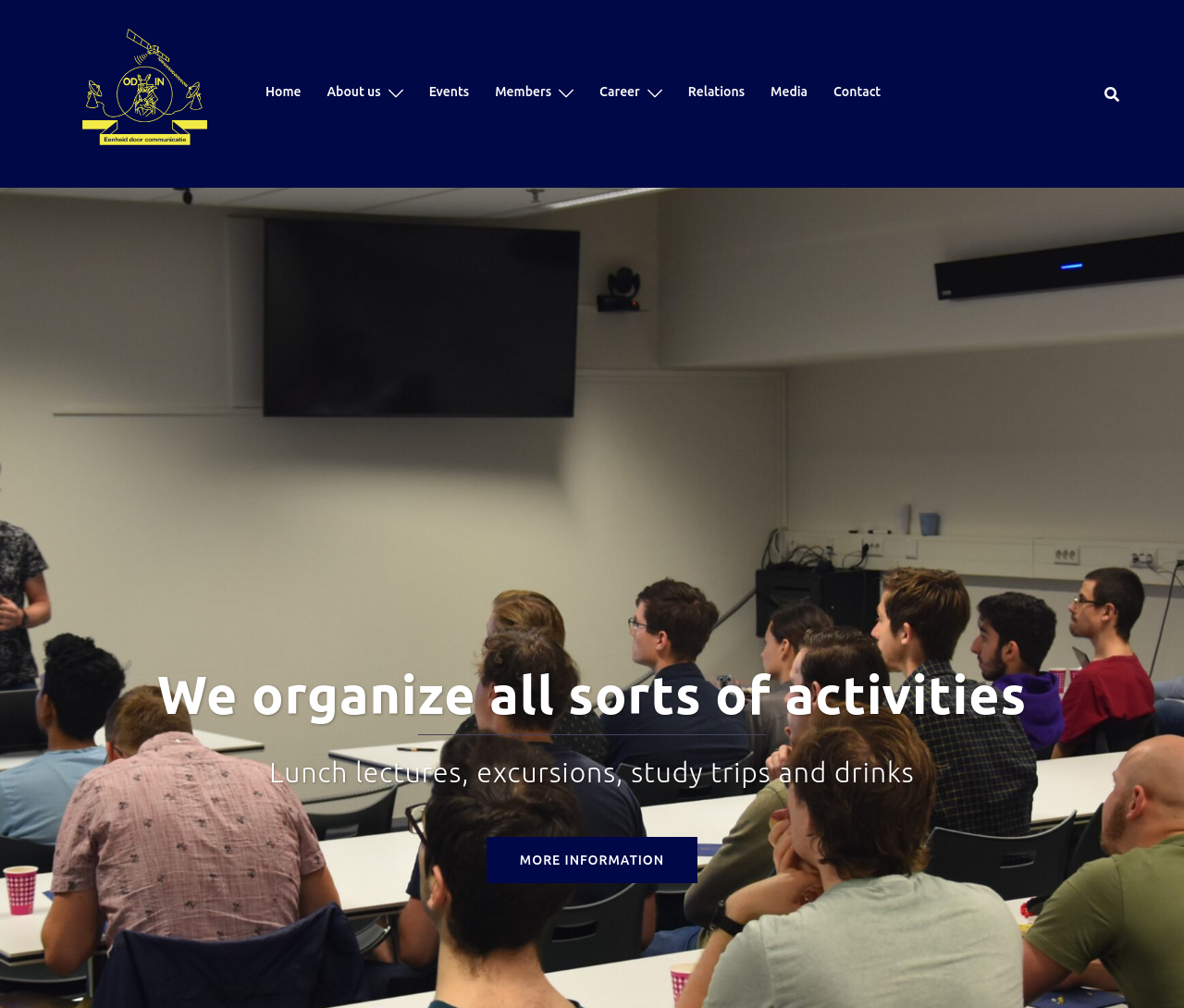Please pinpoint the bounding box coordinates for the region I should click to adhere to this instruction: "click the ODIN logo".

[0.055, 0.014, 0.19, 0.172]